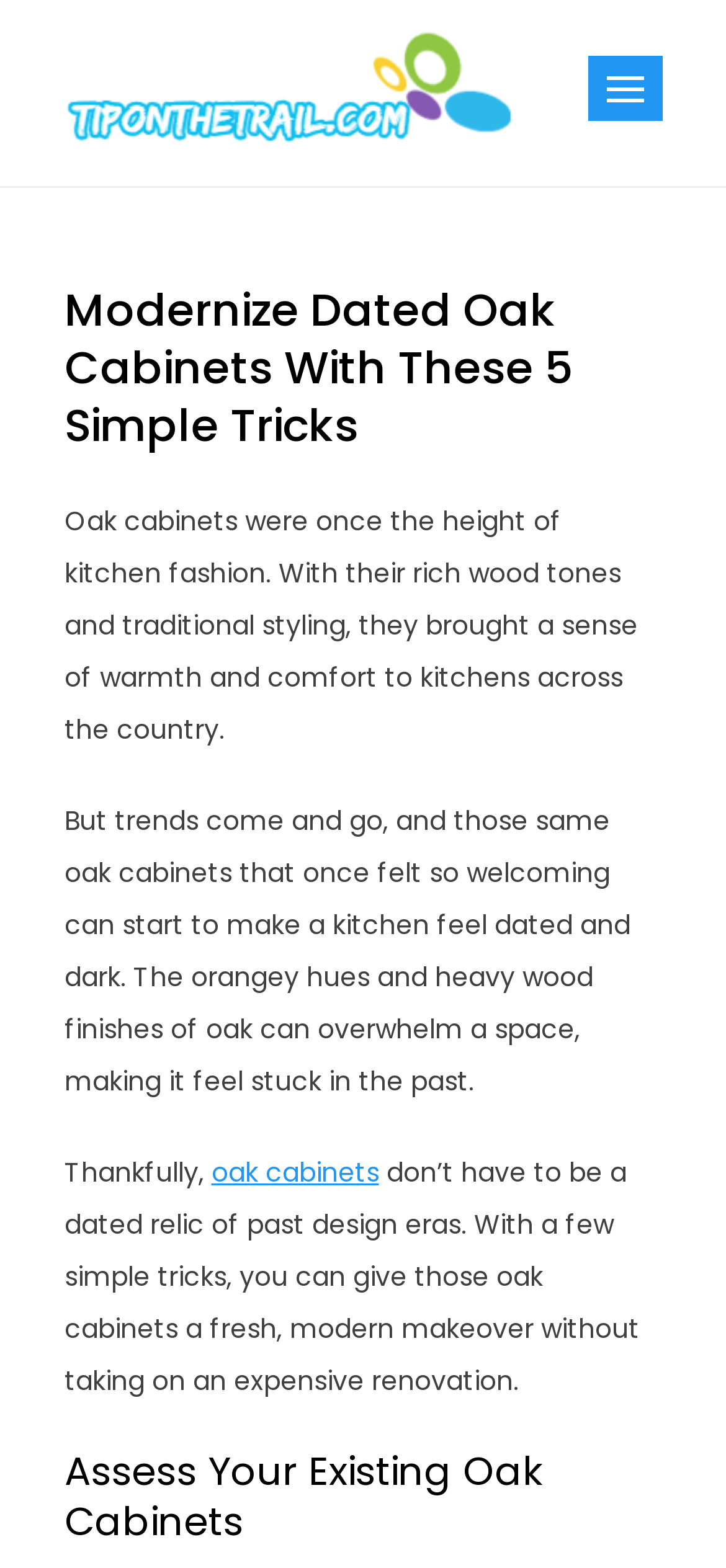Illustrate the webpage with a detailed description.

The webpage is about modernizing oak cabinets, with a focus on giving them a fresh, modern look. At the top left of the page, there is a logo image with a link to the website's homepage. Next to the logo, there is a static text "Chic Home Decorating Ideas" that serves as a header. 

Below the logo and header, there is a button with a heading that reads "Modernize Dated Oak Cabinets With These 5 Simple Tricks". This heading is followed by a block of text that explains how oak cabinets can make a kitchen feel dated and dark, but can be updated with simple tricks. The text is divided into four paragraphs, with a link to "oak cabinets" in the third paragraph.

Further down the page, there is a heading "Assess Your Existing Oak Cabinets" that appears to be the start of a new section or article. Overall, the webpage has a clean and organized layout, with clear headings and concise text that guides the reader through the content.